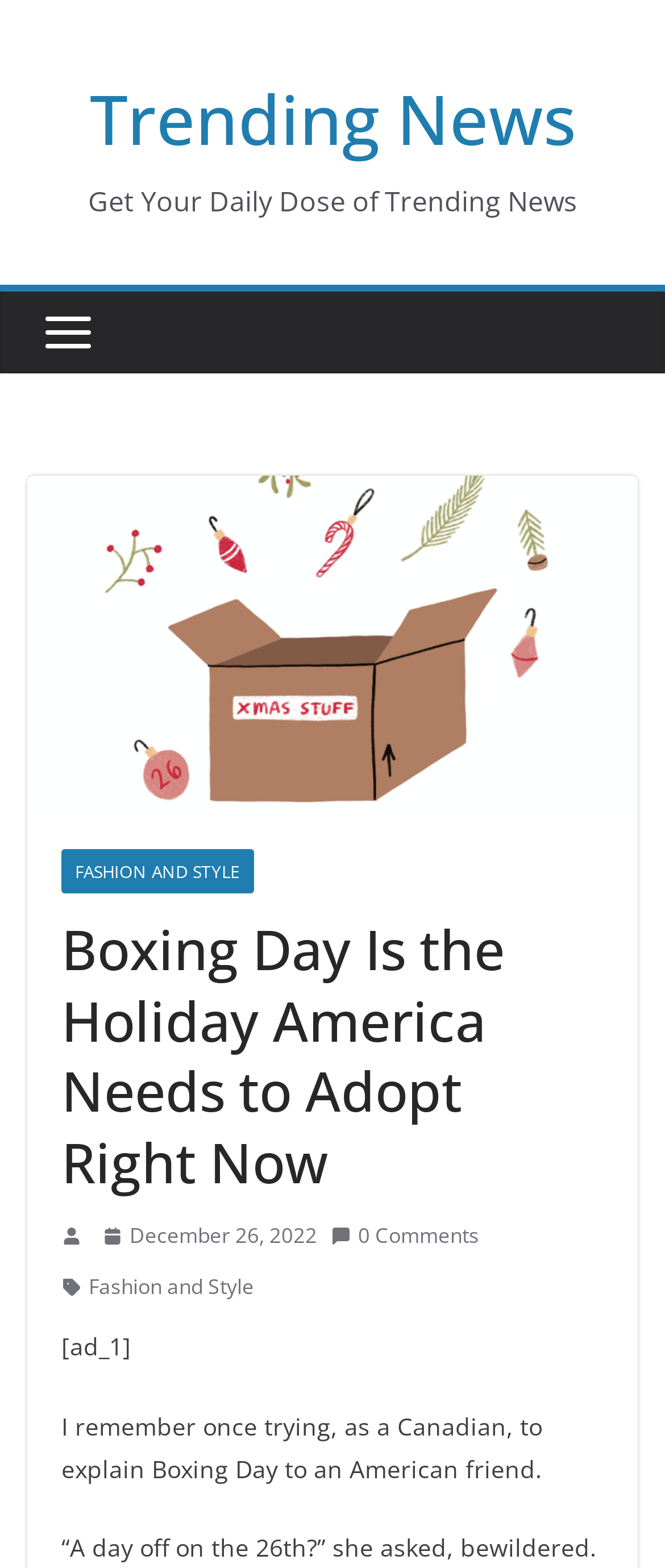Explain the features and main sections of the webpage comprehensively.

The webpage appears to be a news article about Boxing Day, a holiday traditionally celebrated in several countries, including Canada. At the top of the page, there is a heading that reads "Trending News" with a link to the same title. Below this, there is a static text that says "Get Your Daily Dose of Trending News". 

To the left of the top section, there is a small image. On the right side of the page, there is a header section that contains the title of the article, "Boxing Day Is the Holiday America Needs to Adopt Right Now". Below this title, there are several links and images, including a link to "FASHION AND STYLE", an image, a link to the date "December 26, 2022", and a link to "0 Comments". 

Further down the page, there are more images and links, including a link to "Fashion and Style" and an image. There is also a static text that appears to be an advertisement, labeled "[ad_1]". The main content of the article begins below this, with a paragraph of text that starts with "I remember once trying, as a Canadian, to explain Boxing Day to an American friend."